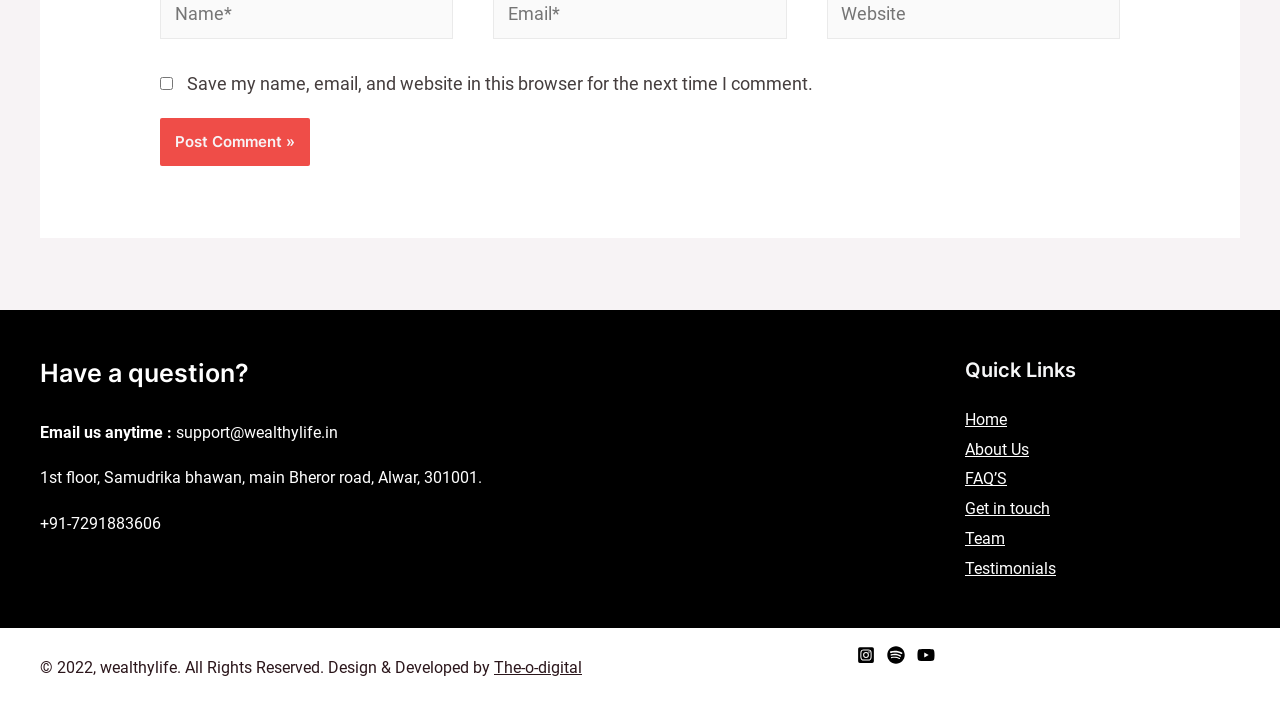What is the contact email address?
From the details in the image, provide a complete and detailed answer to the question.

In the 'Footer Widget 1' section, there is a 'StaticText' element with the text 'Email us anytime :' followed by another 'StaticText' element with the email address 'support@wealthylife.in'. This indicates that the contact email address is 'support@wealthylife.in'.